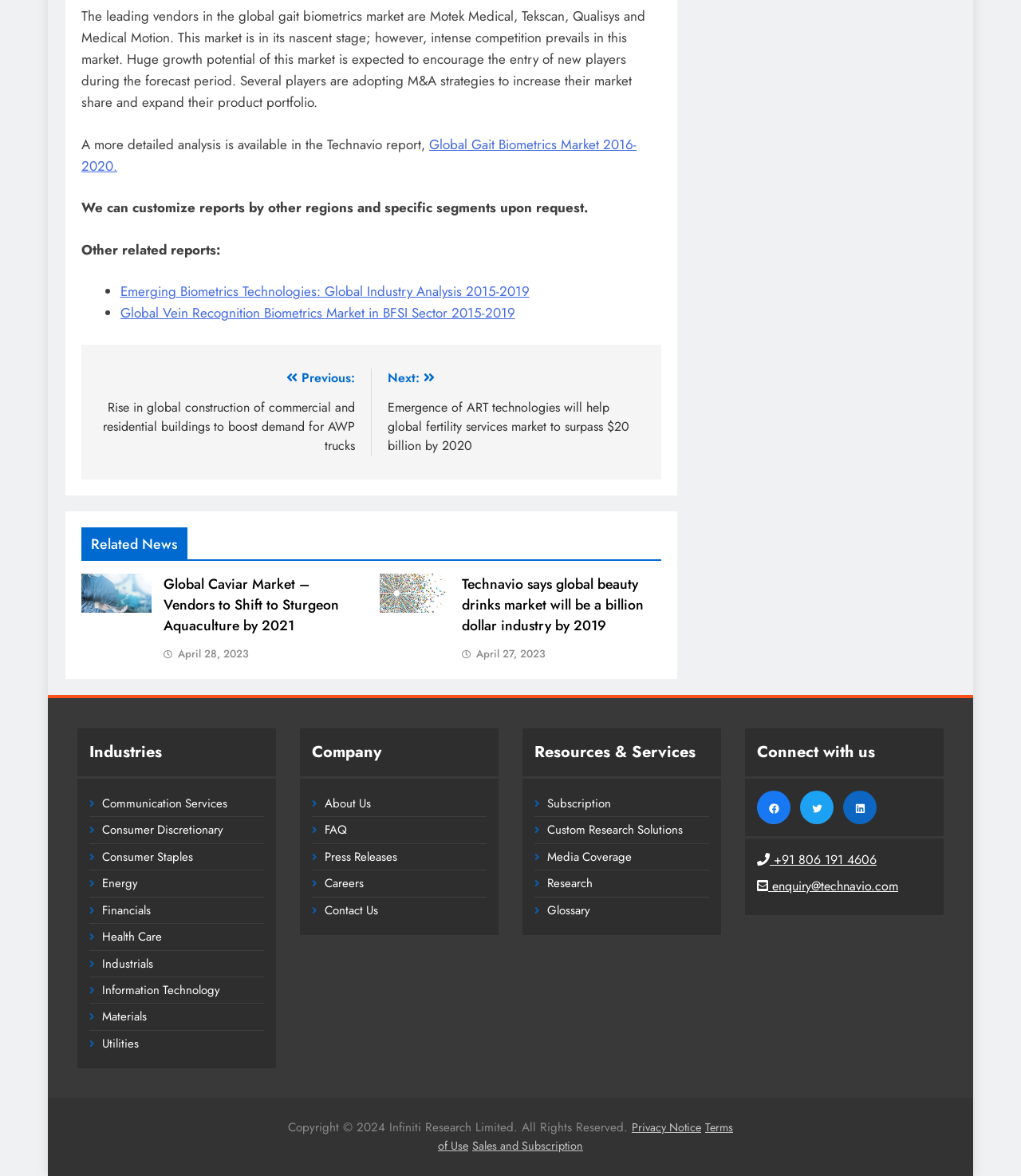Please analyze the image and give a detailed answer to the question:
What is the date of the second related news article?

The answer can be found in the second article element, which contains a link element with the specified date.